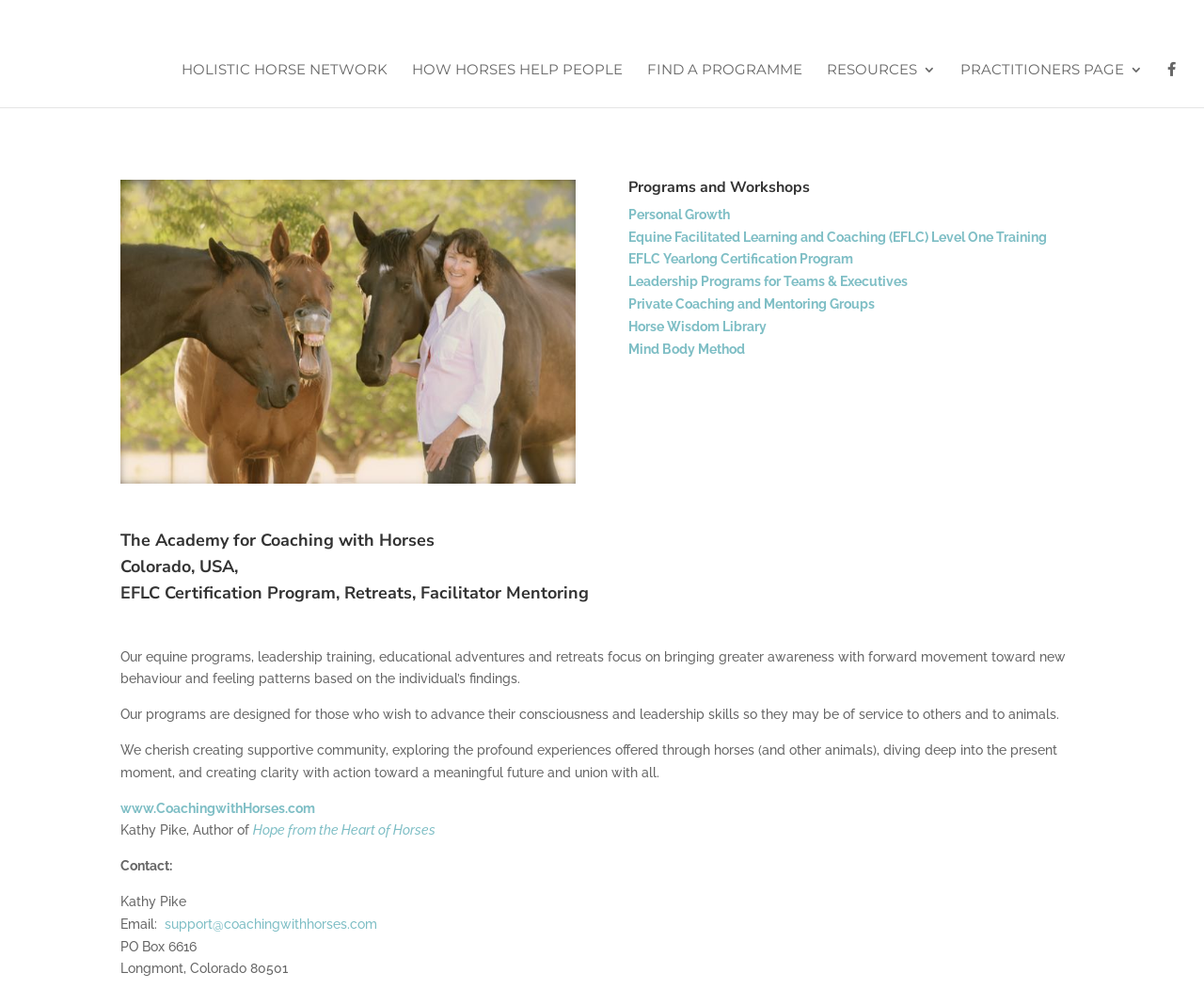Answer the question with a single word or phrase: 
What is the focus of the equine programs?

Awareness and leadership skills